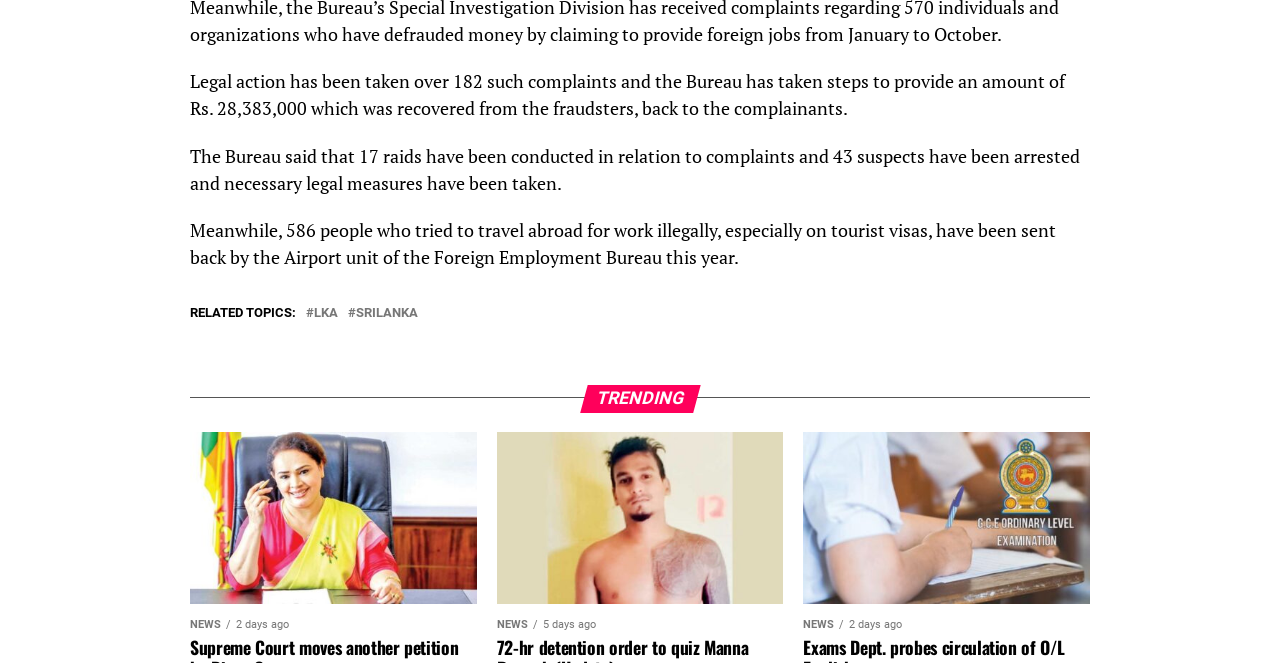Answer the following in one word or a short phrase: 
How many raids have been conducted?

17